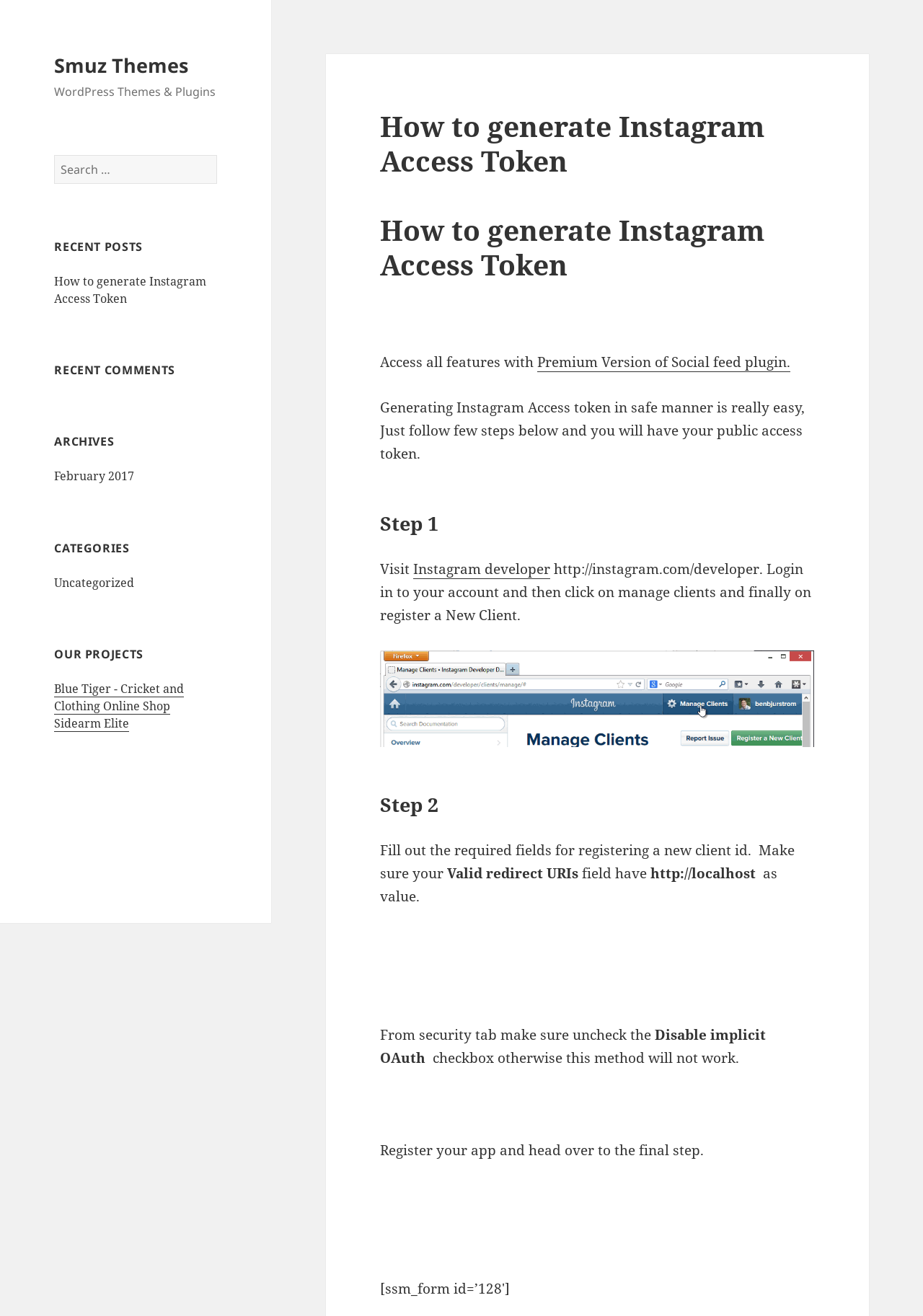Determine the bounding box coordinates of the clickable element to complete this instruction: "Learn about Blue Tiger project". Provide the coordinates in the format of four float numbers between 0 and 1, [left, top, right, bottom].

[0.059, 0.517, 0.199, 0.543]